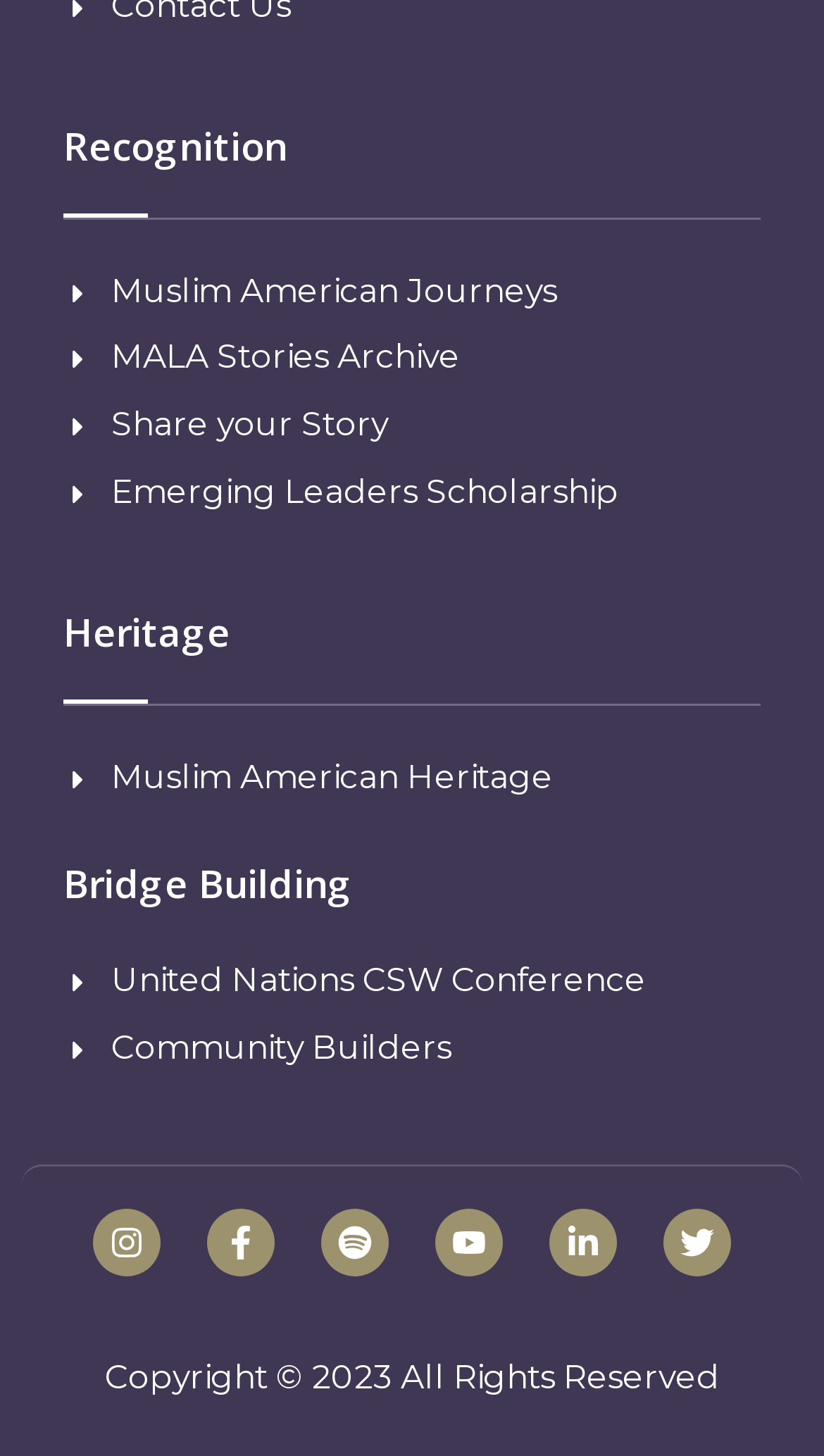Use a single word or phrase to answer the question: What are the main categories on this webpage?

Recognition, Heritage, Bridge Building